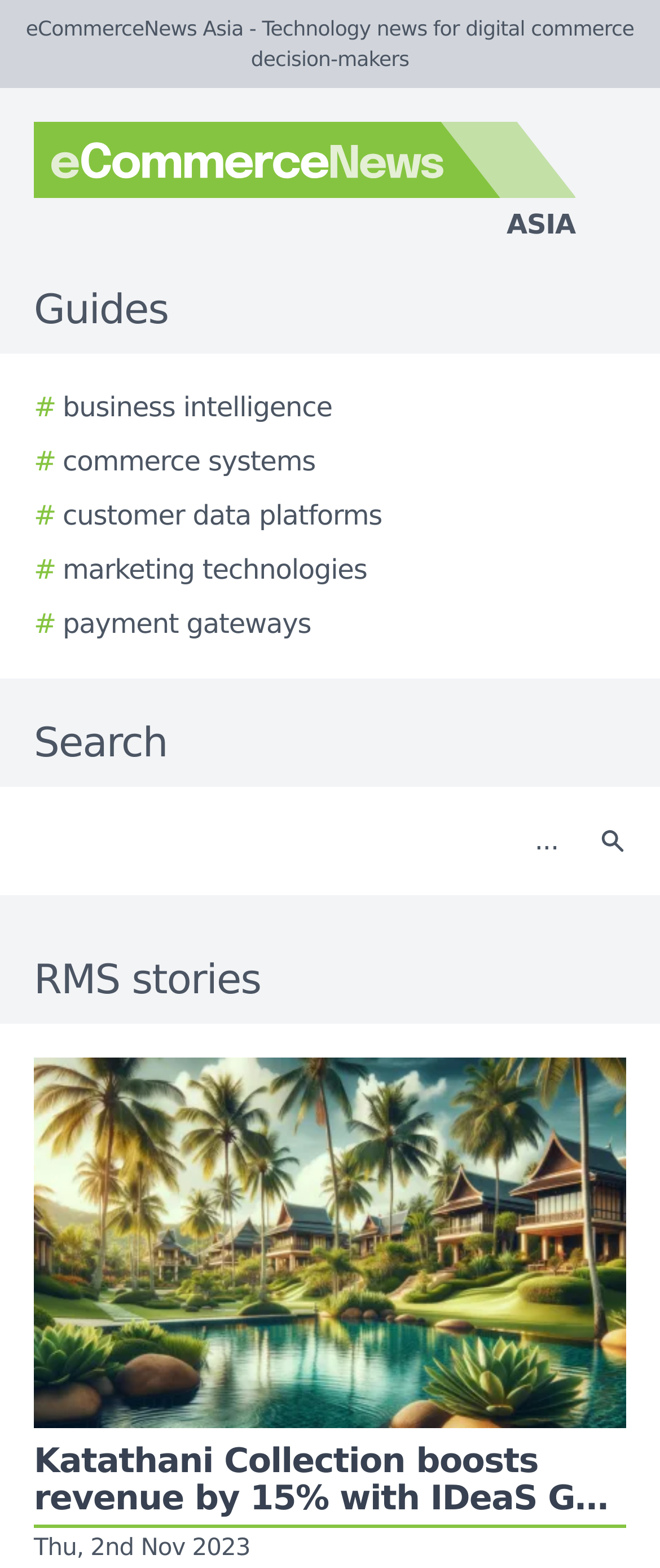Explain the webpage in detail.

The webpage is a list of RMS stories on eCommerceNews Asia, a technology news website for digital commerce decision-makers. At the top left of the page, there is a logo of eCommerceNews Asia, accompanied by a text "eCommerceNews Asia - Technology news for digital commerce decision-makers". 

Below the logo, there are several links to guides, including business intelligence, commerce systems, customer data platforms, marketing technologies, and payment gateways, arranged horizontally from left to right. 

To the right of the guides, there is a search function, consisting of a text box and a search button. The search button has a small icon on it. 

The main content of the webpage is a list of RMS stories, headed by a title "RMS stories" at the top. Each story is represented by an image, which takes up most of the width of the page.